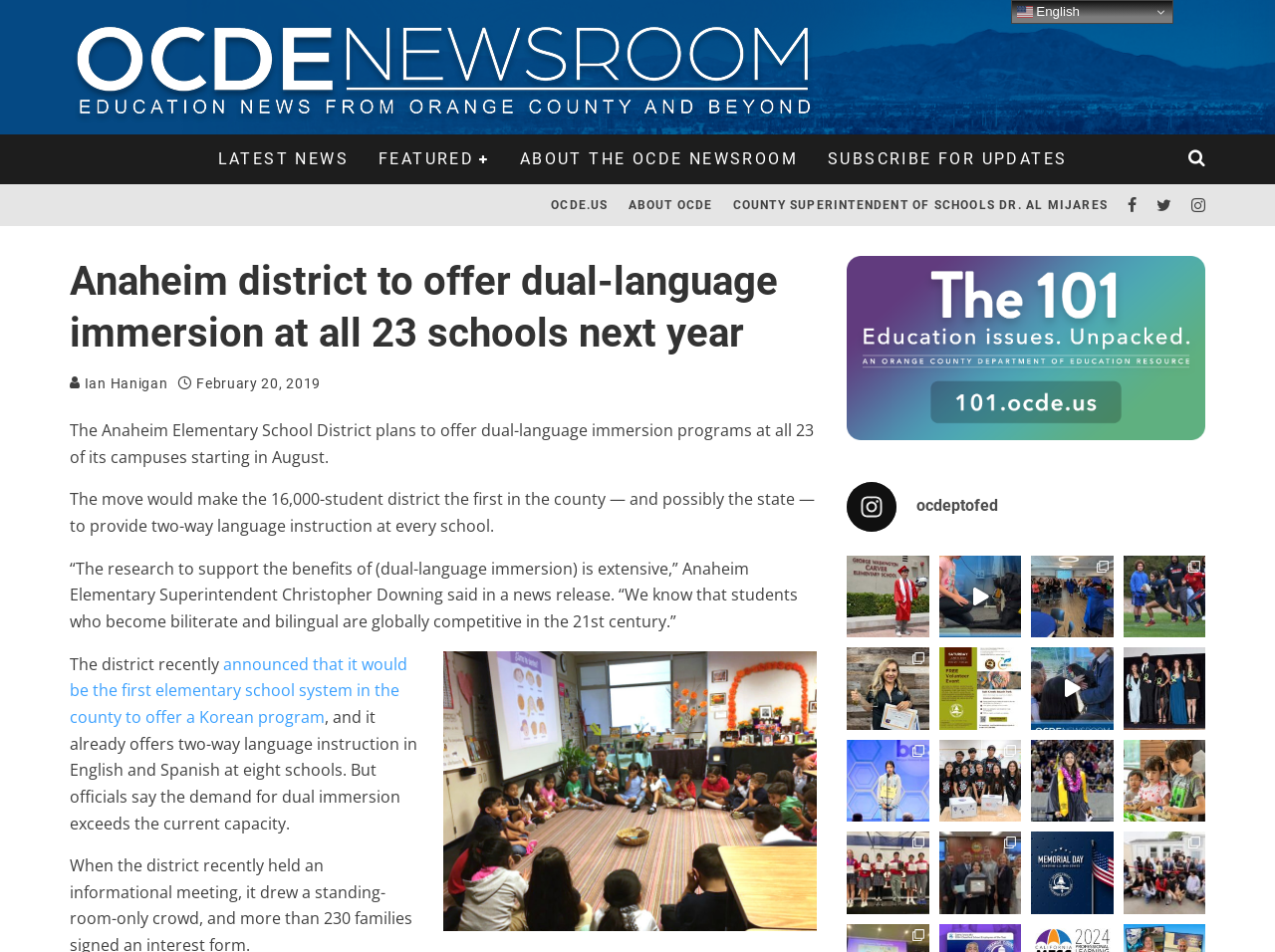Using a single word or phrase, answer the following question: 
What is the name of the superintendent mentioned in the article?

Christopher Downing